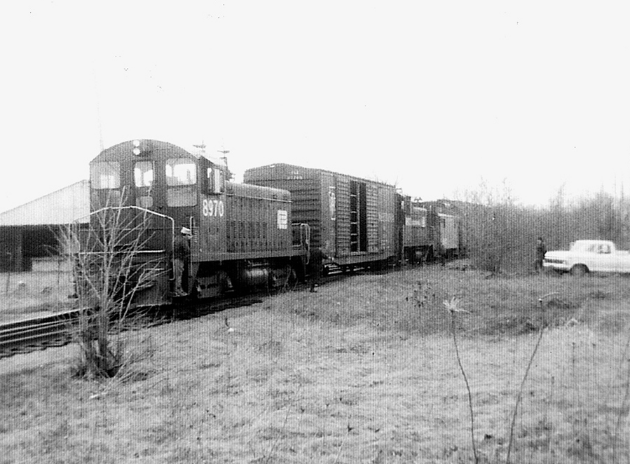What is the condition of the vegetation in the background?
Please respond to the question with a detailed and thorough explanation.

The caption describes the background as having 'sparse vegetation and dry grass', which indicates the condition of the vegetation in the image.